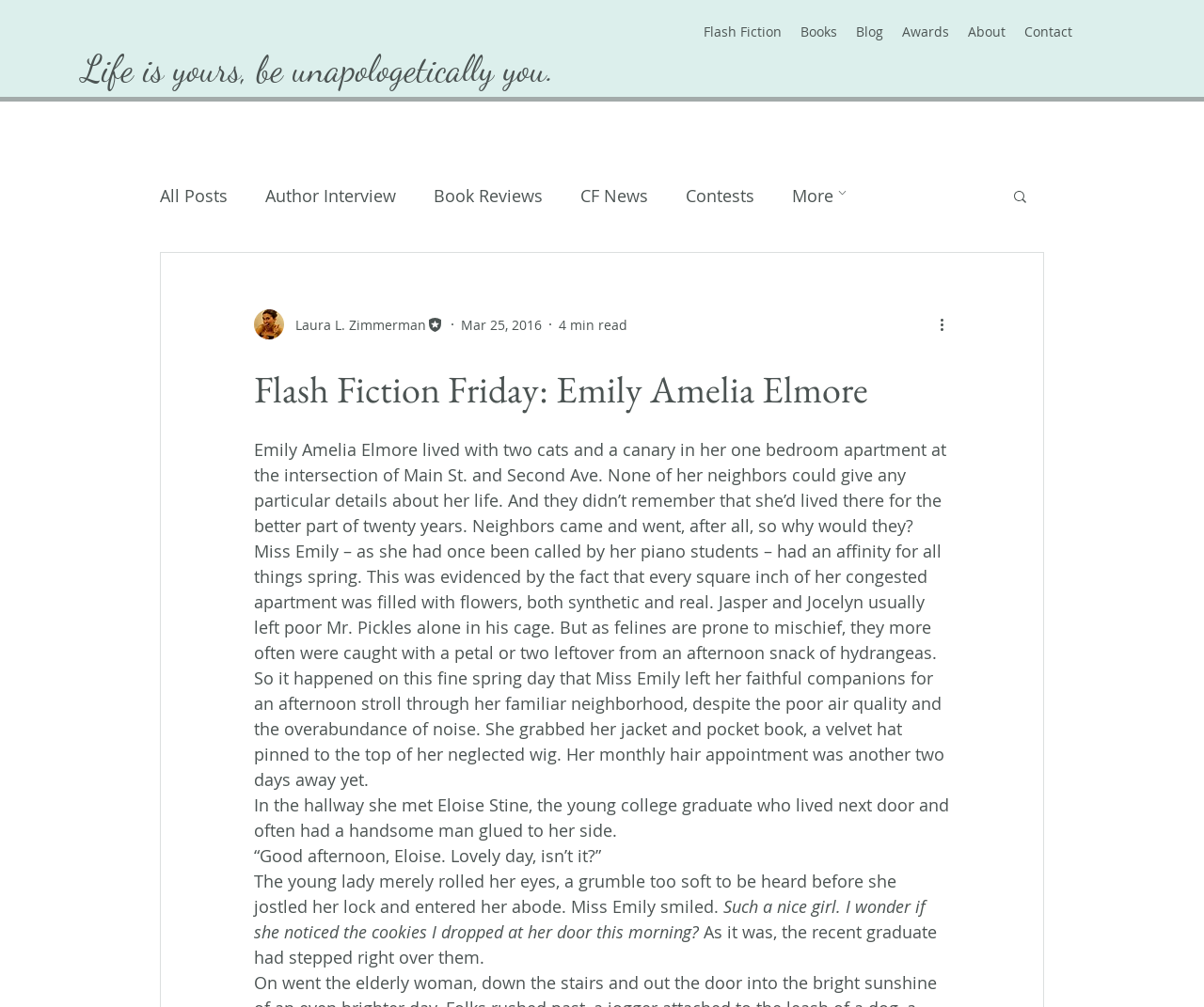Identify the bounding box coordinates of the specific part of the webpage to click to complete this instruction: "Read more about the author".

[0.236, 0.312, 0.354, 0.332]